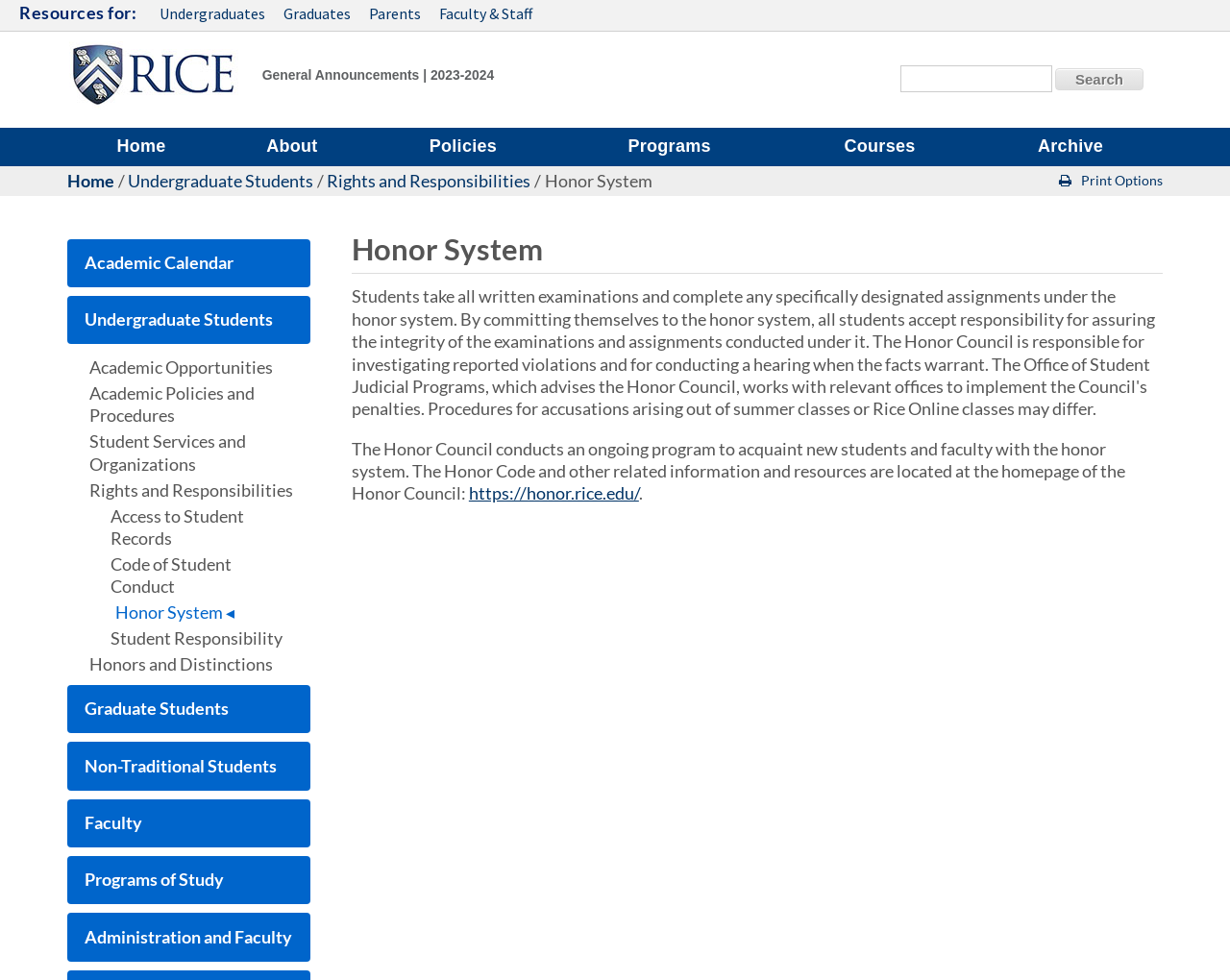Produce an elaborate caption capturing the essence of the webpage.

The webpage is about the Honor System at Rice University. At the top, there is a navigation menu with a "Quick" label, followed by a list of resources for different groups, including undergraduates, graduates, parents, and faculty and staff. 

Below the navigation menu, there is a link to Rice University, accompanied by an image of the university's logo. Next to it, there is a link to the General Announcements for 2023-2024. 

On the right side of the page, there is a search box with a "Search Catalog" label and a "Search" button. 

The main content of the page is divided into two sections. The top section has a navigation menu with links to different parts of the website, including Home, About, Policies, Programs, Courses, and Archive. Below this menu, there is a breadcrumb navigation menu showing the current location within the website, which is the Honor System page under the Rights and Responsibilities section.

The main content section has a heading that reads "Honor System". Below the heading, there is a paragraph of text that explains the purpose of the Honor Council and provides a link to the Honor Council's homepage, where more information about the honor system can be found.